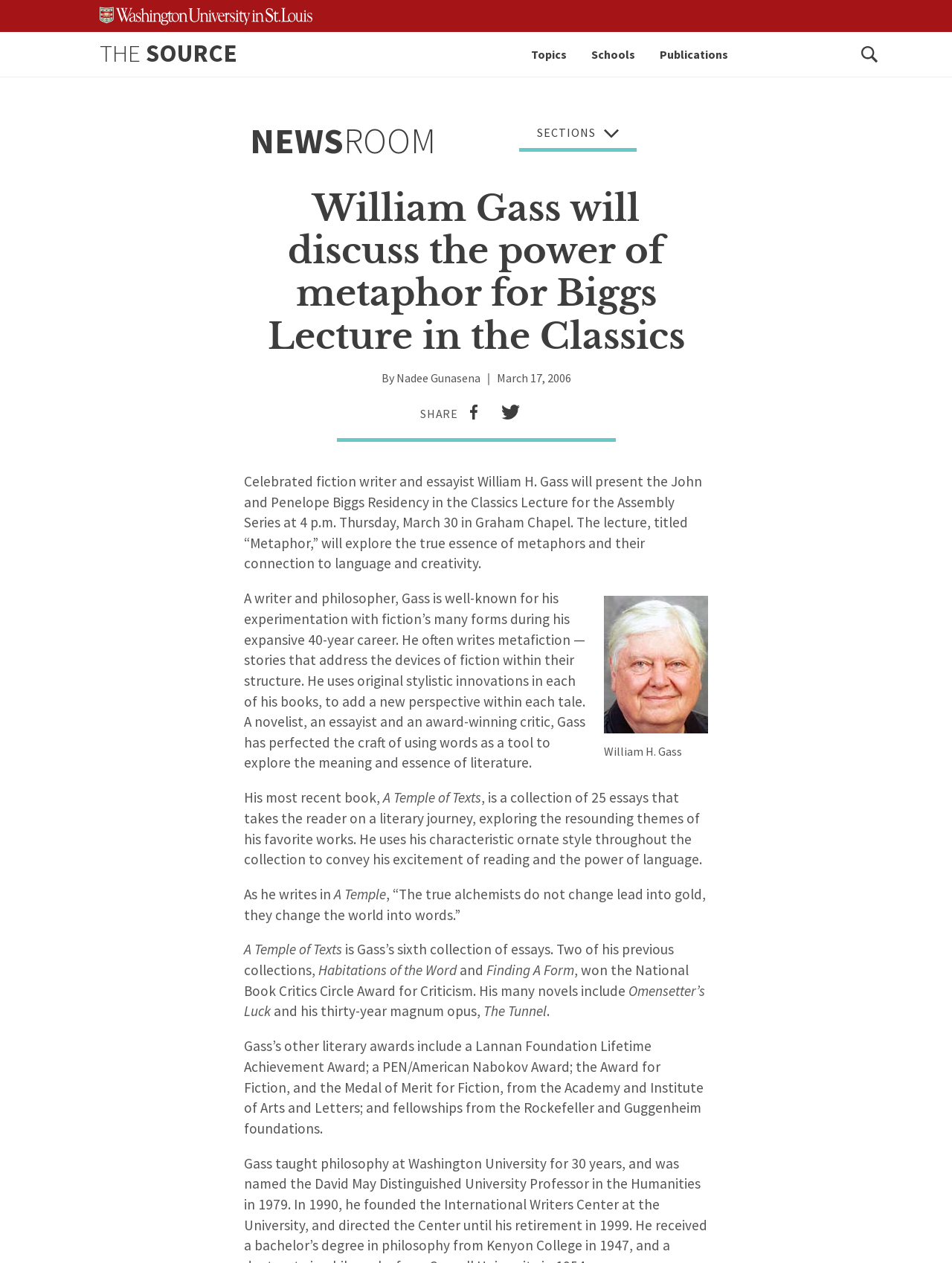Please answer the following question as detailed as possible based on the image: 
Who is the celebrated fiction writer?

The celebrated fiction writer is William H. Gass, as mentioned in the article, which discusses his upcoming lecture on the power of metaphor.